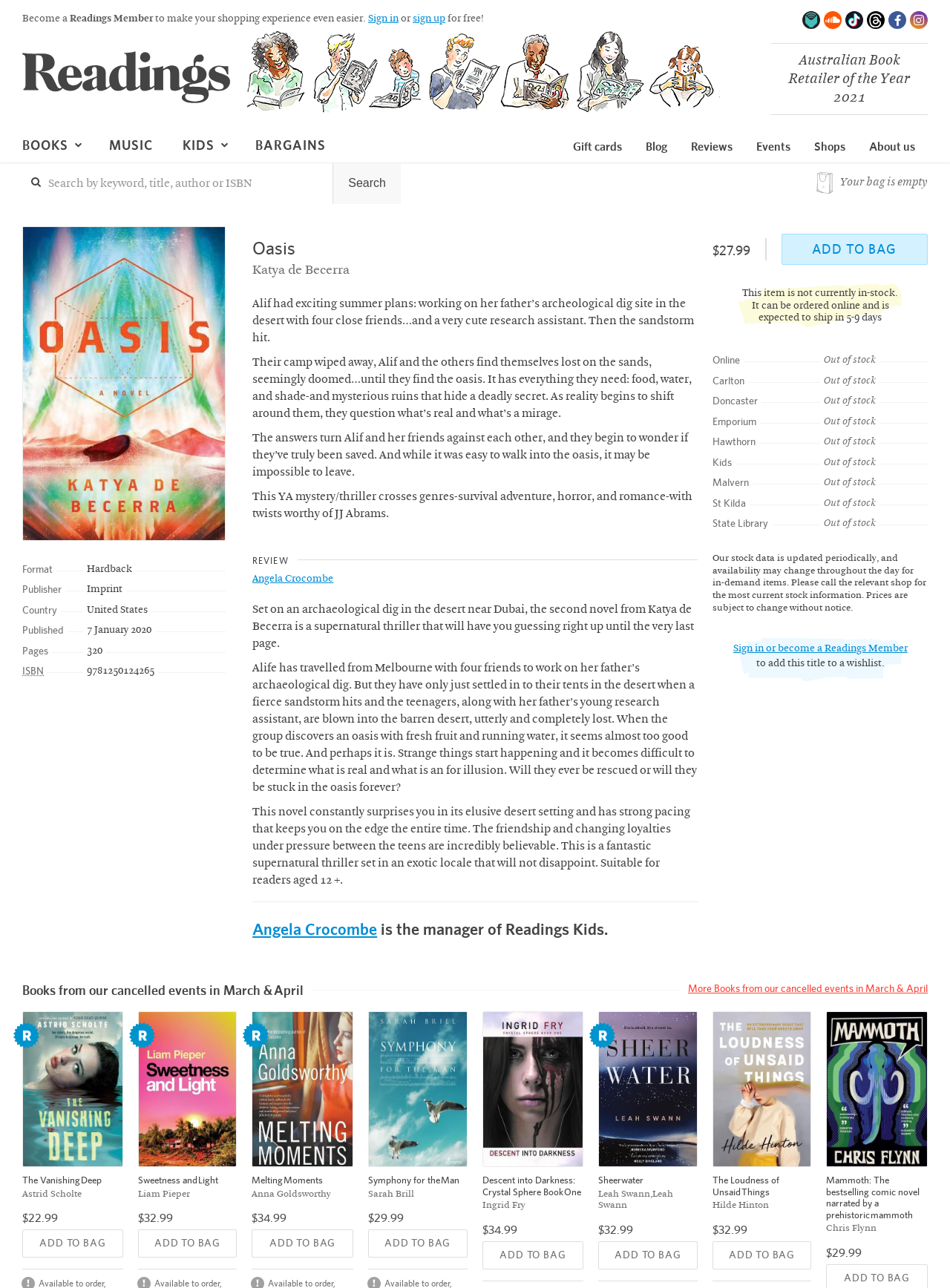Please locate the bounding box coordinates of the element that should be clicked to complete the given instruction: "Sign in".

[0.388, 0.01, 0.42, 0.018]